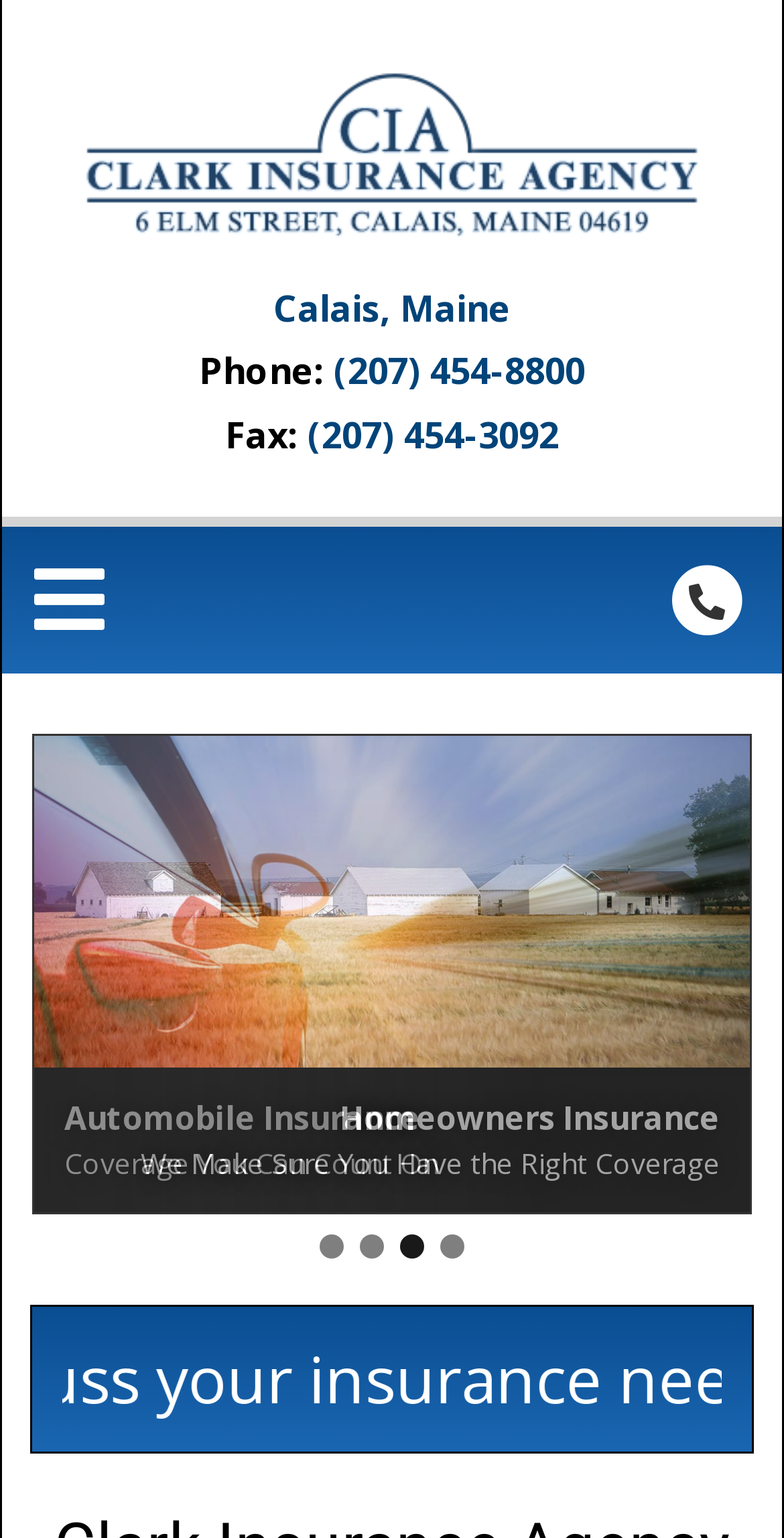What is the phone number of Clark Insurance Agency?
Please use the image to provide an in-depth answer to the question.

I found the phone number by looking at the top section of the webpage, where the agency's contact information is displayed. The phone number is listed as '(207) 454-8800' next to the label 'Phone:'.